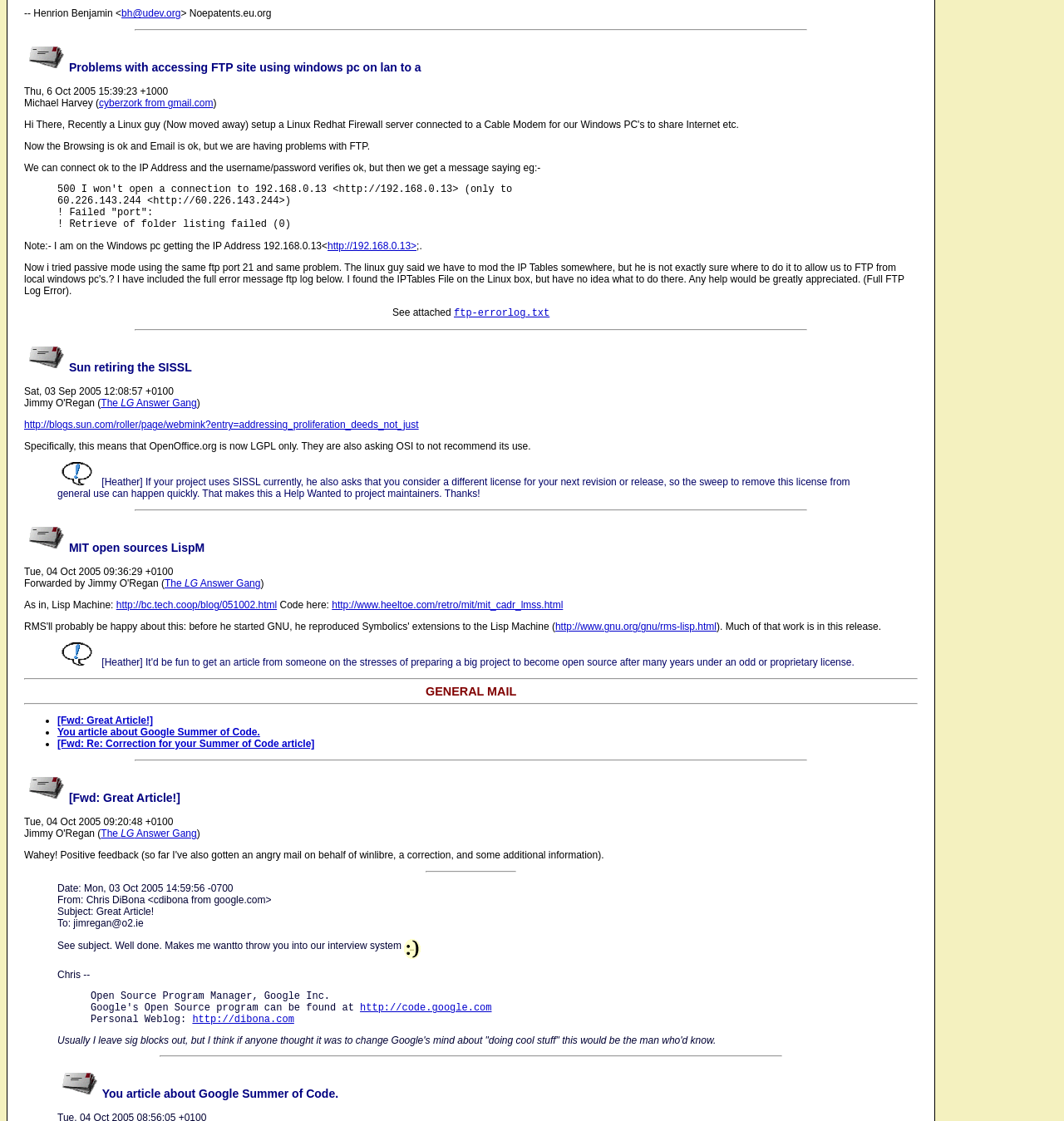Identify the bounding box of the UI element that matches this description: "cyberzork from gmail.com".

[0.093, 0.087, 0.2, 0.097]